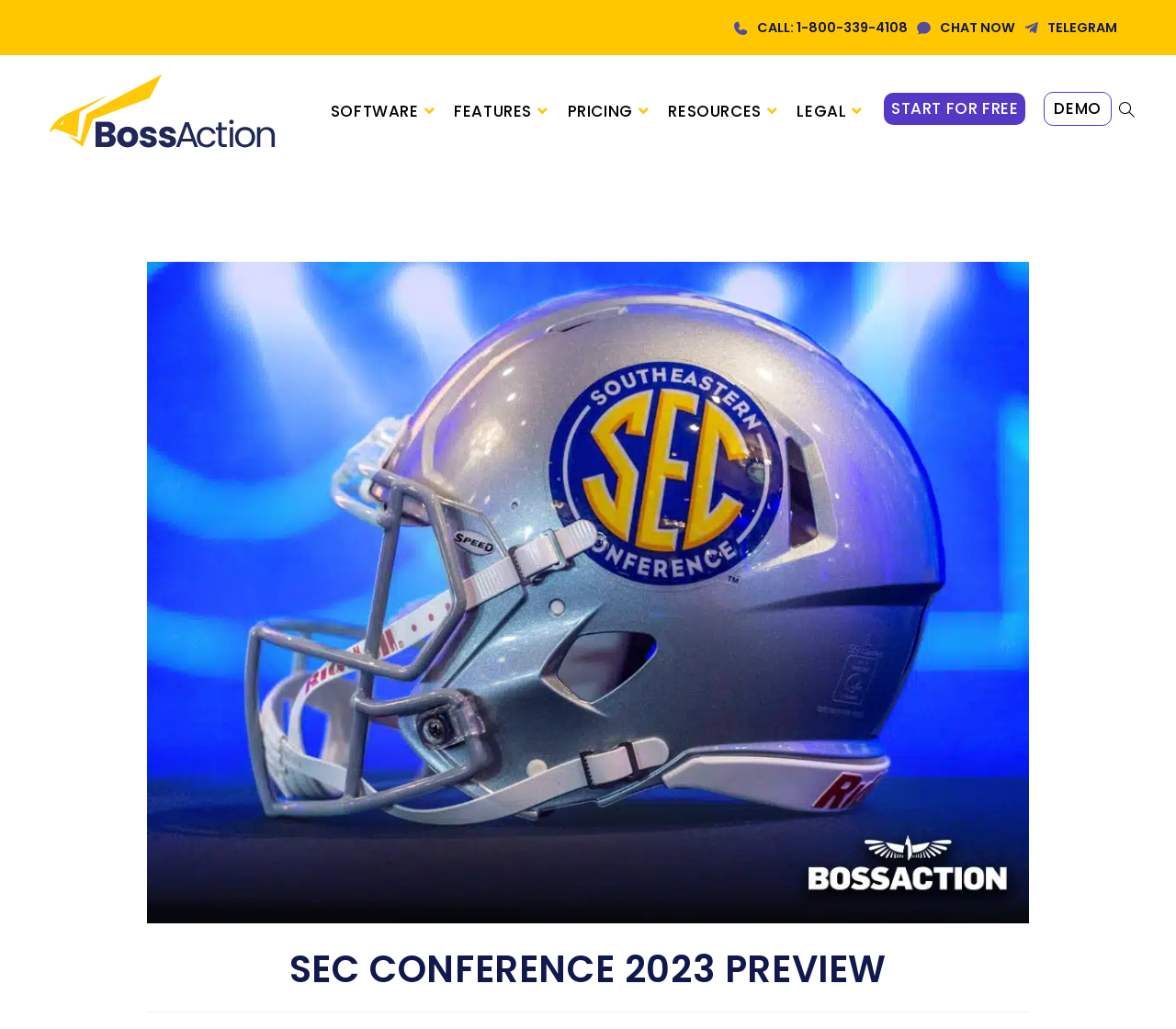Find and indicate the bounding box coordinates of the region you should select to follow the given instruction: "call the customer service".

[0.624, 0.016, 0.772, 0.038]